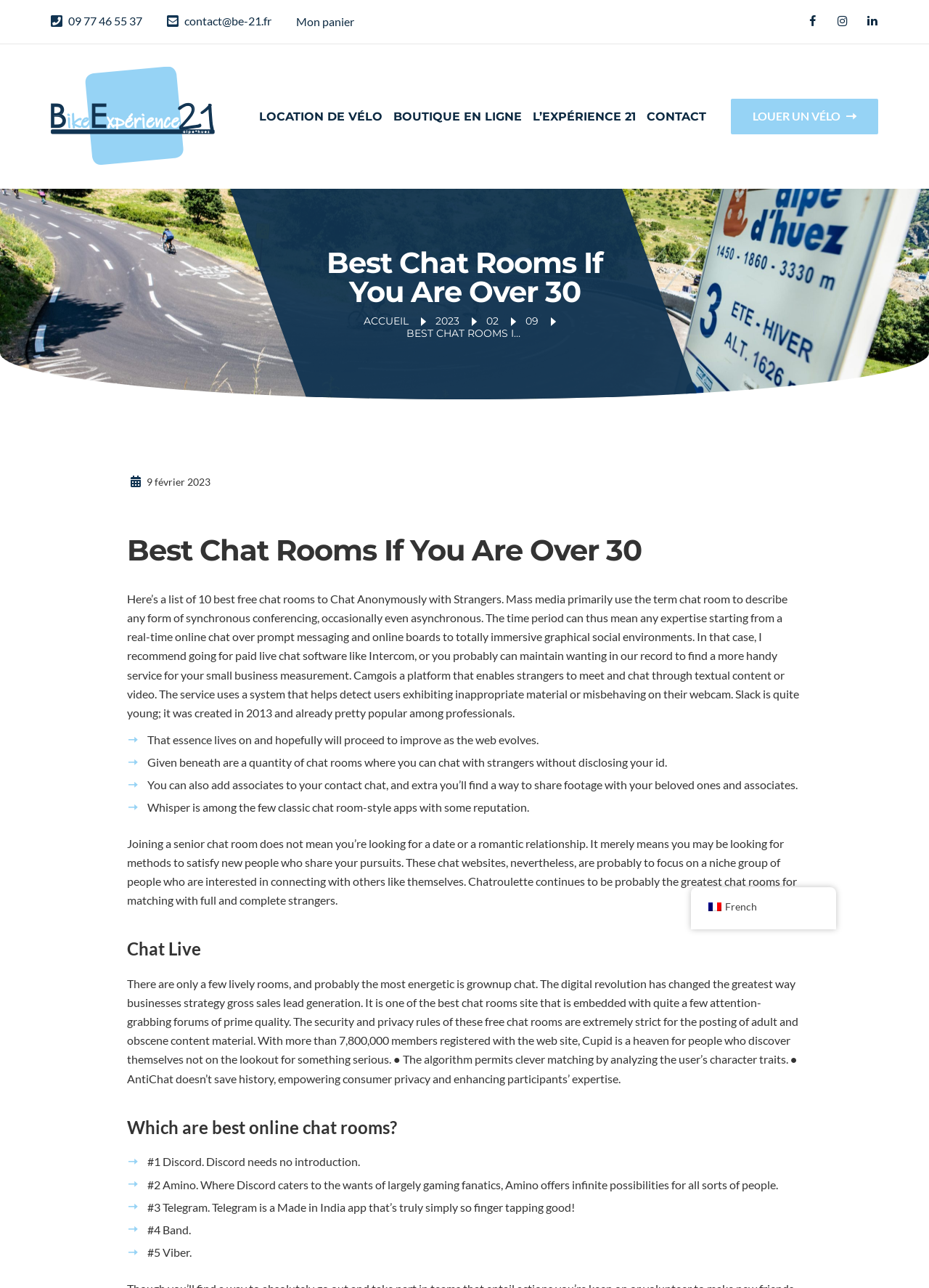Using the information in the image, give a comprehensive answer to the question: 
How many chat rooms are listed on the webpage?

I counted the number of chat room listings on the webpage by looking at the text content. There are five listings, namely Discord, Amino, Telegram, Band, and Viber.